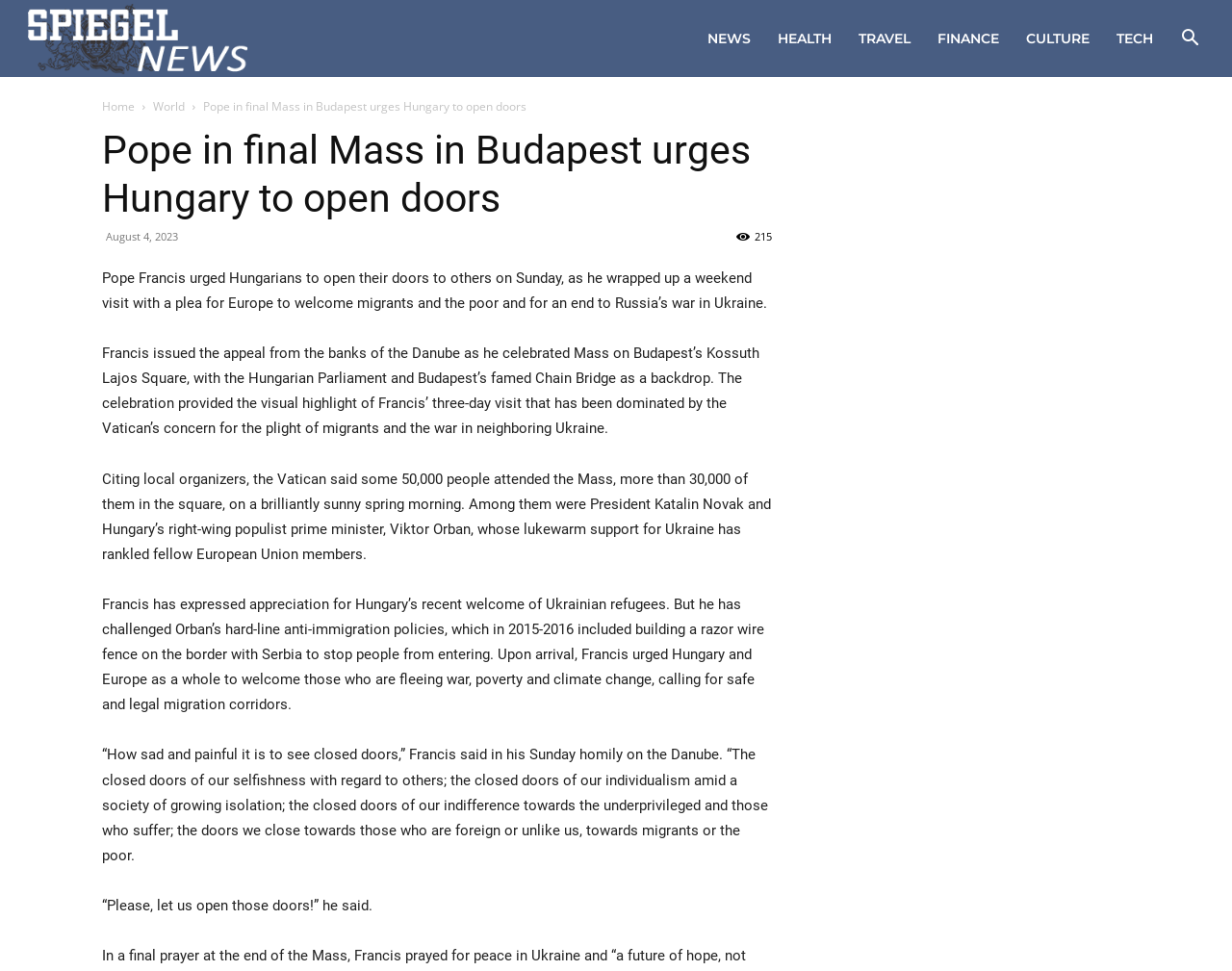Find the bounding box coordinates of the element you need to click on to perform this action: 'Read the article about Pope in final Mass in Budapest'. The coordinates should be represented by four float values between 0 and 1, in the format [left, top, right, bottom].

[0.165, 0.101, 0.427, 0.118]